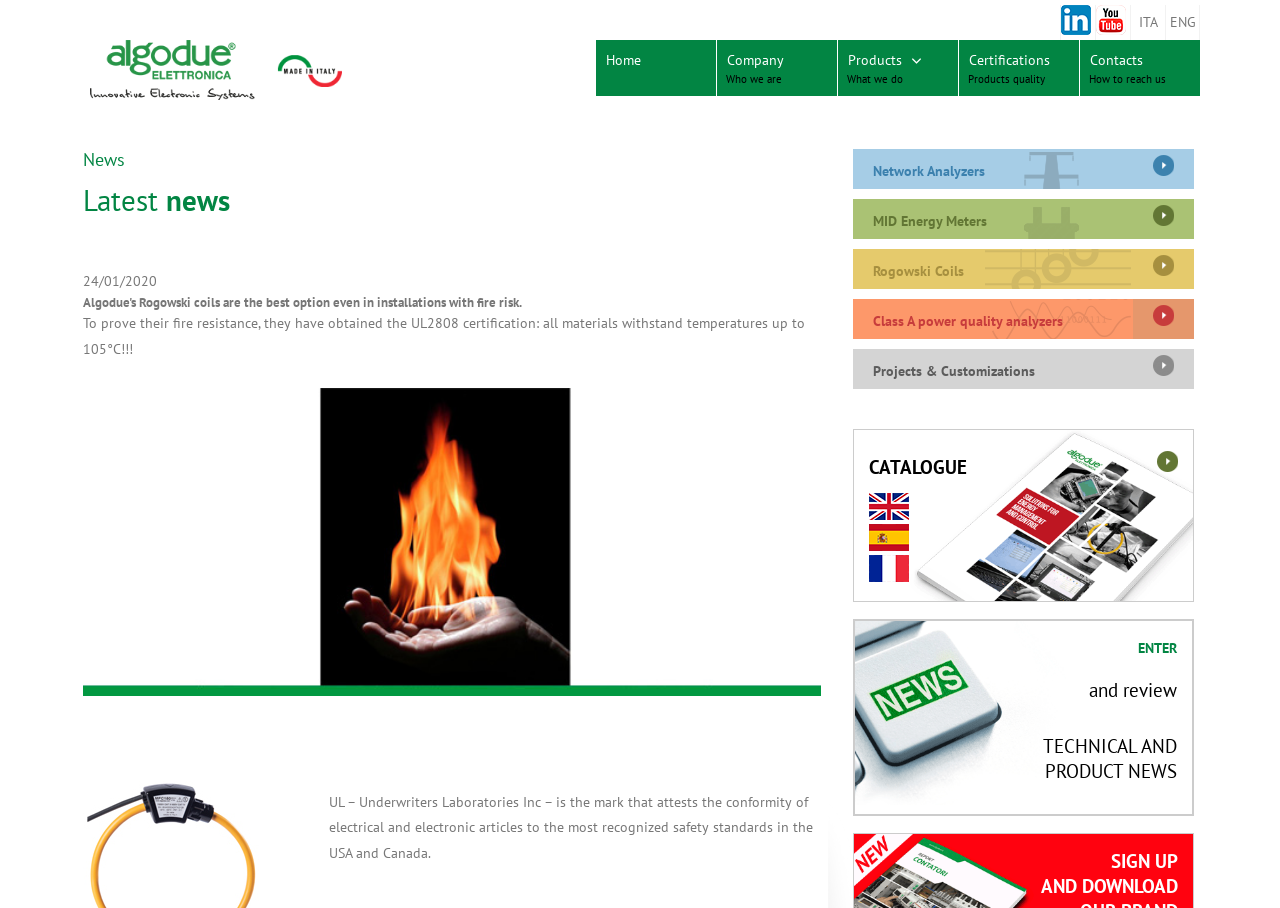Based on the element description: "Class A power quality analyzers", identify the bounding box coordinates for this UI element. The coordinates must be four float numbers between 0 and 1, listed as [left, top, right, bottom].

[0.682, 0.33, 0.917, 0.366]